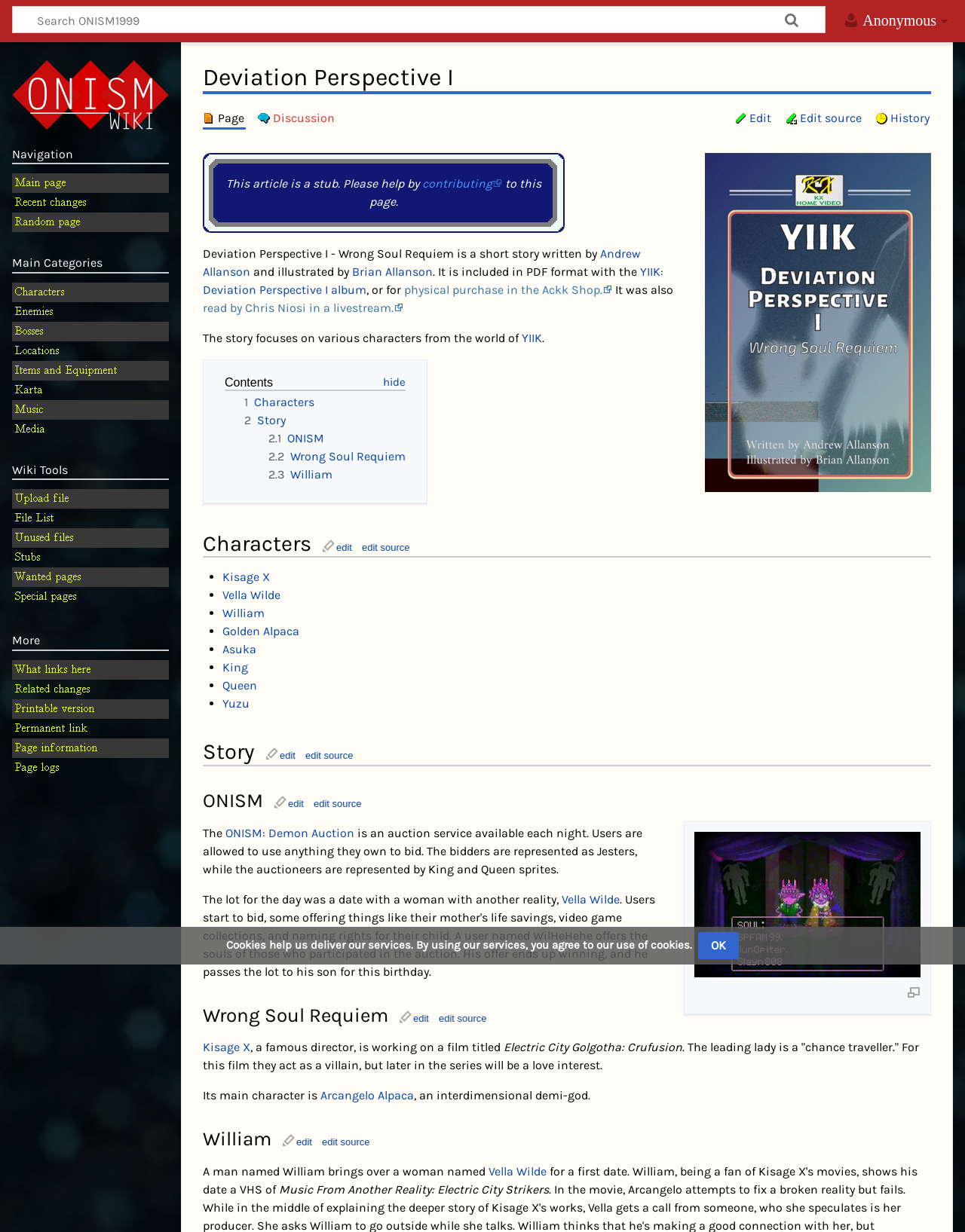Generate a comprehensive description of the contents of the webpage.

This webpage is about "Deviation Perspective I - Wrong Soul Requiem", a short story written by Andrew Allanson and illustrated by Brian Allanson. At the top of the page, there is a heading with the title "Anonymous" and a search box with a "Search" and "Go" button next to it. Below the search box, there is a heading with the title "Deviation Perspective I" and a navigation menu with links to "Namespaces" and "Page actions".

On the left side of the page, there is a figure with an image, and below it, there is a table with a stub notice that says "This article is a stub. Please help by contributing to this page." Next to the table, there is a block of text that describes the short story, including its format and availability.

Below the text block, there is a navigation menu with links to "Contents", "Characters", "Story", "ONISM", and "Wrong Soul Requiem". The "Contents" section has links to different parts of the story, including "Characters" and "Story". The "Characters" section lists several characters from the story, including Kisage X, Vella Wilde, and William, with links to their respective pages. The "Story" section has links to different parts of the story, including "ONISM" and "Wrong Soul Requiem".

The "ONISM" section describes an auction service available each night, where users can bid on items using anything they own. The "Wrong Soul Requiem" section describes a film titled "Electric City Golgotha: Crufusion" being worked on by a famous director, Kisage X.

Throughout the page, there are several links to edit and edit source, allowing users to contribute to the page. There are also several images and figures scattered throughout the page, including an image of the short story's cover and an illustration of the ONISM auction service.